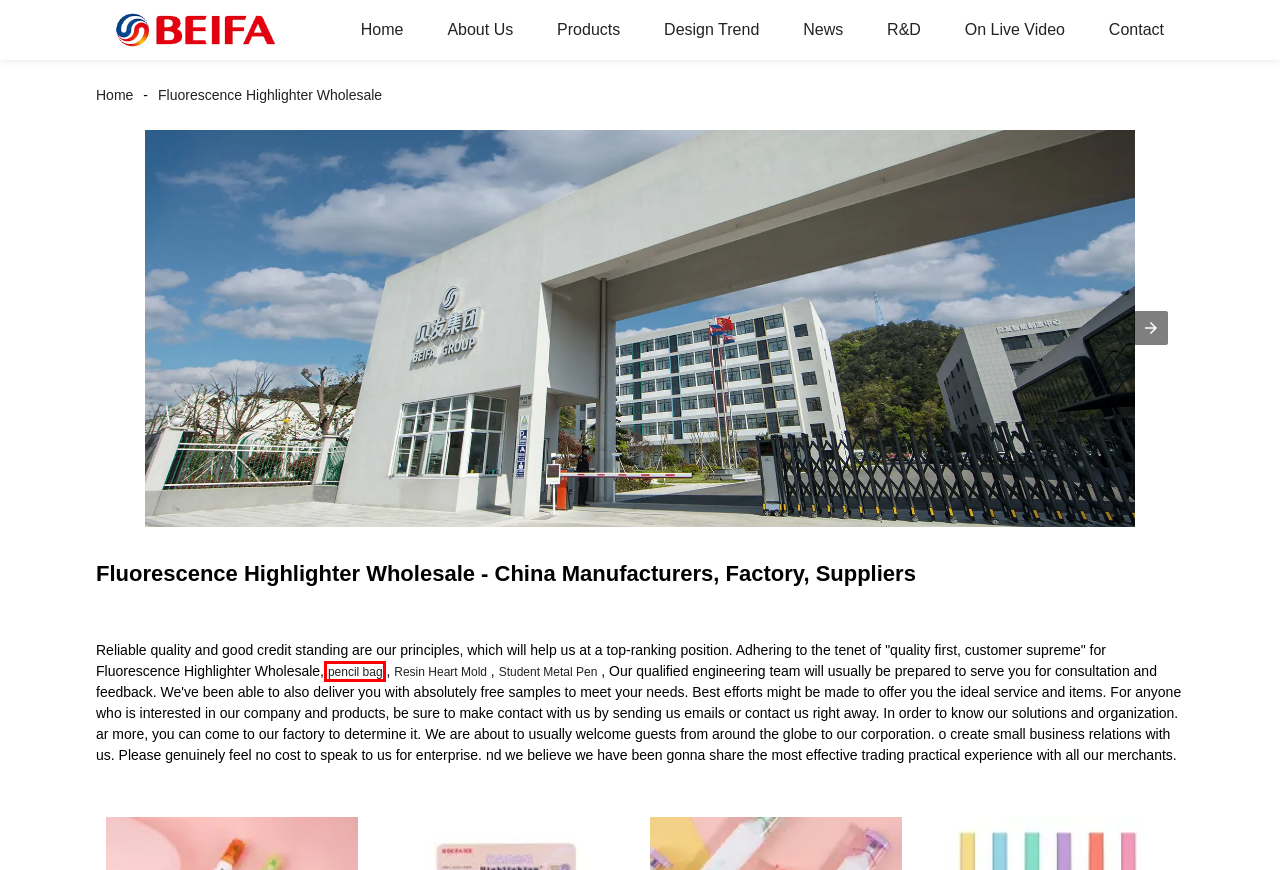Examine the screenshot of the webpage, which has a red bounding box around a UI element. Select the webpage description that best fits the new webpage after the element inside the red bounding box is clicked. Here are the choices:
A. China R&D Manufacture and Factory | Beifa-Group
B. China Fluorescence Highlighter Wholesale Manufacturers and Factory, Suppliers | Beifa-Group - Part 4
C. China Pencil Bag Manufacturers and Factory, Suppliers | Beifa-Group
D. China Resin Heart Mold Manufacturers and Factory, Suppliers | Beifa-Group
E. China Contact Manufacture and Factory | Beifa-Group
F. China Student Metal Pen Manufacturers and Factory, Suppliers | Beifa-Group
G. China Fluorescence Highlighter Wholesale Manufacturers and Factory, Suppliers | Beifa-Group - Part 5
H. China Fluorescence Highlighter Wholesale Manufacturers and Factory, Suppliers | Beifa-Group - Part 3

C